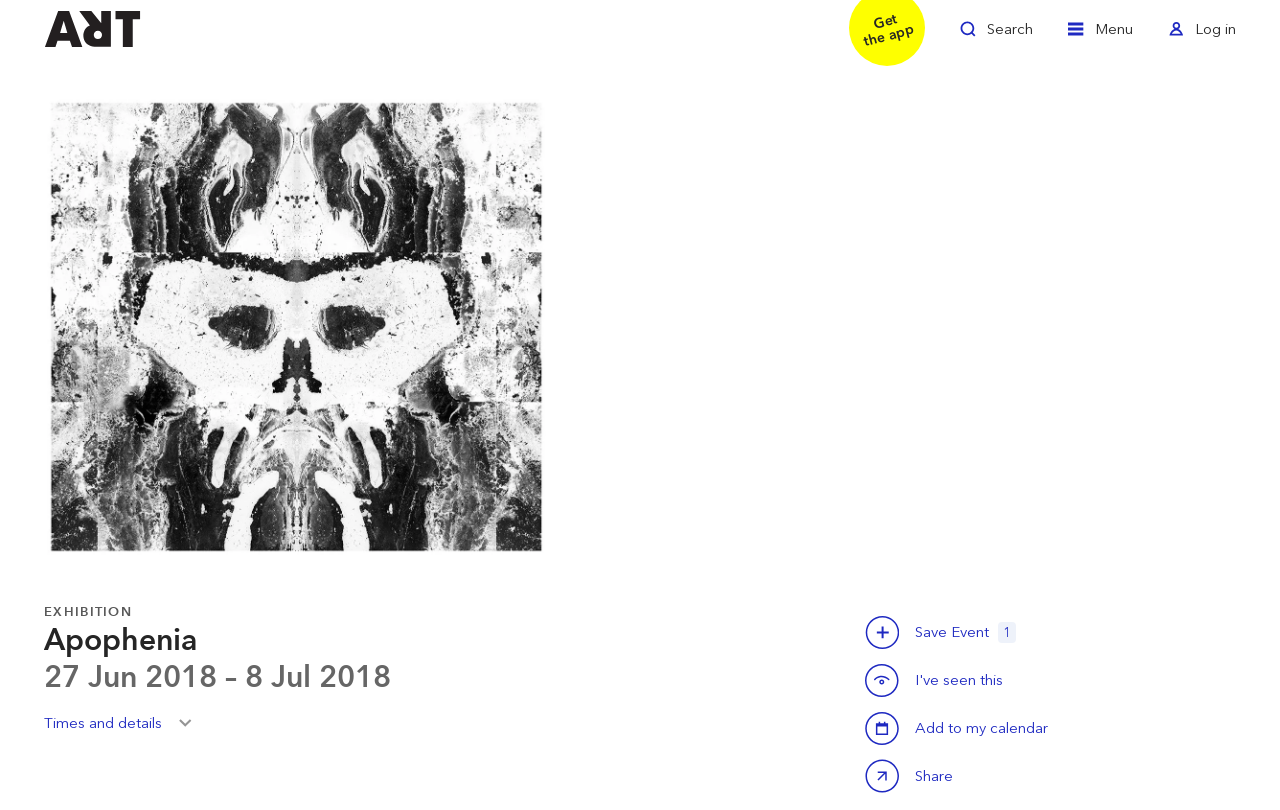Provide the bounding box coordinates, formatted as (top-left x, top-left y, bottom-right x, bottom-right y), with all values being floating point numbers between 0 and 1. Identify the bounding box of the UI element that matches the description: Toggle Search

[0.75, 0.019, 0.807, 0.069]